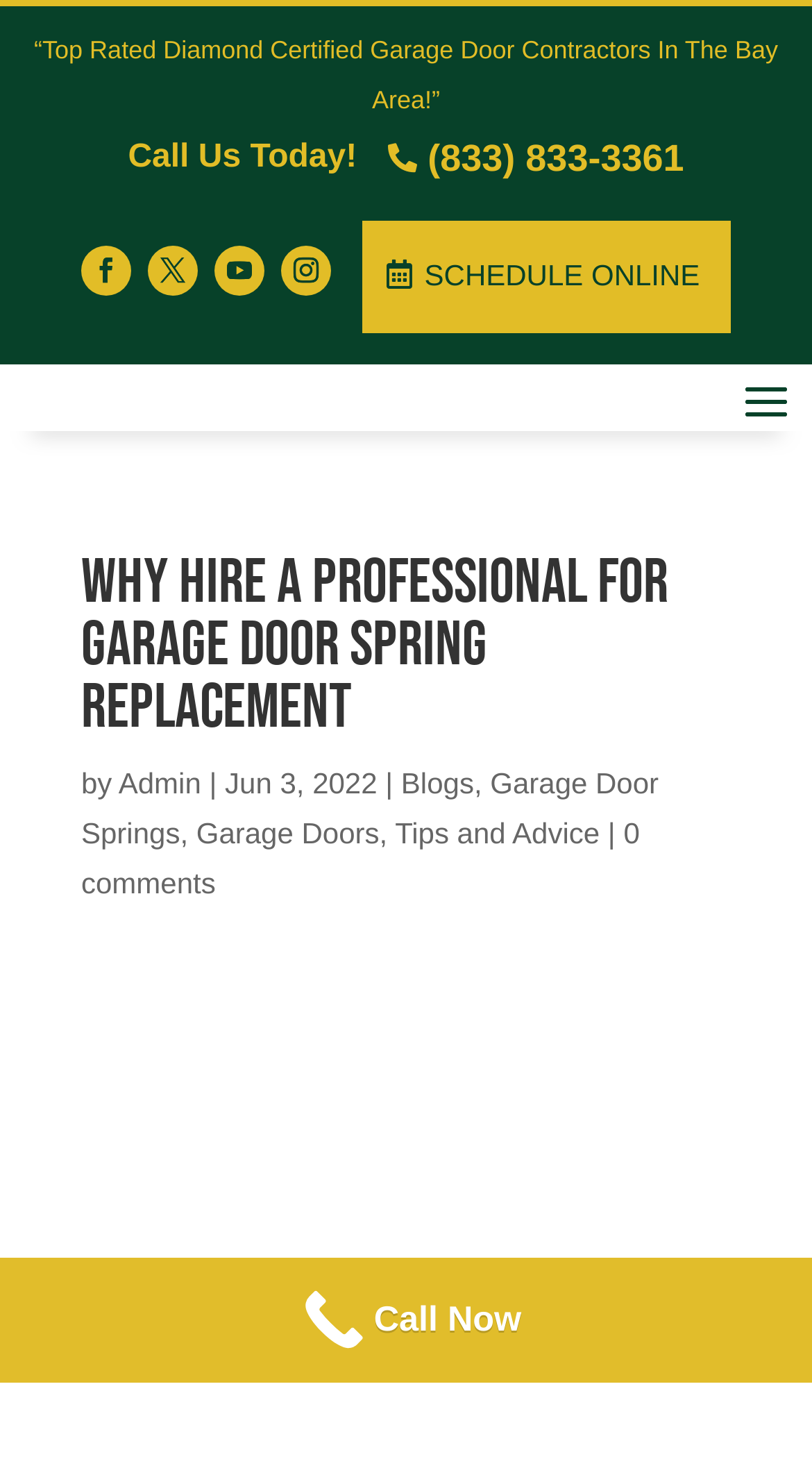Show the bounding box coordinates of the region that should be clicked to follow the instruction: "Click GET IN TOUCH."

None